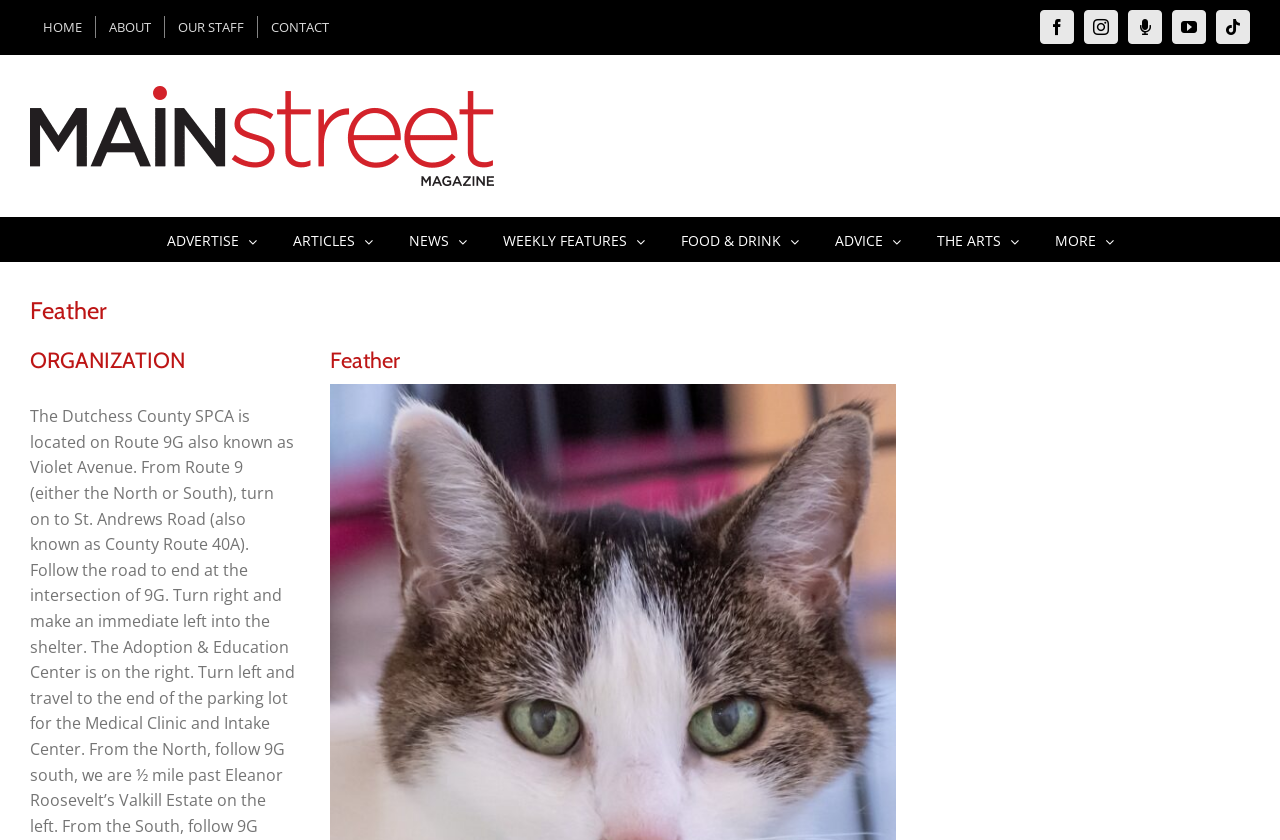What is the location of the organization?
Provide a short answer using one word or a brief phrase based on the image.

Route 9G, Violet Avenue